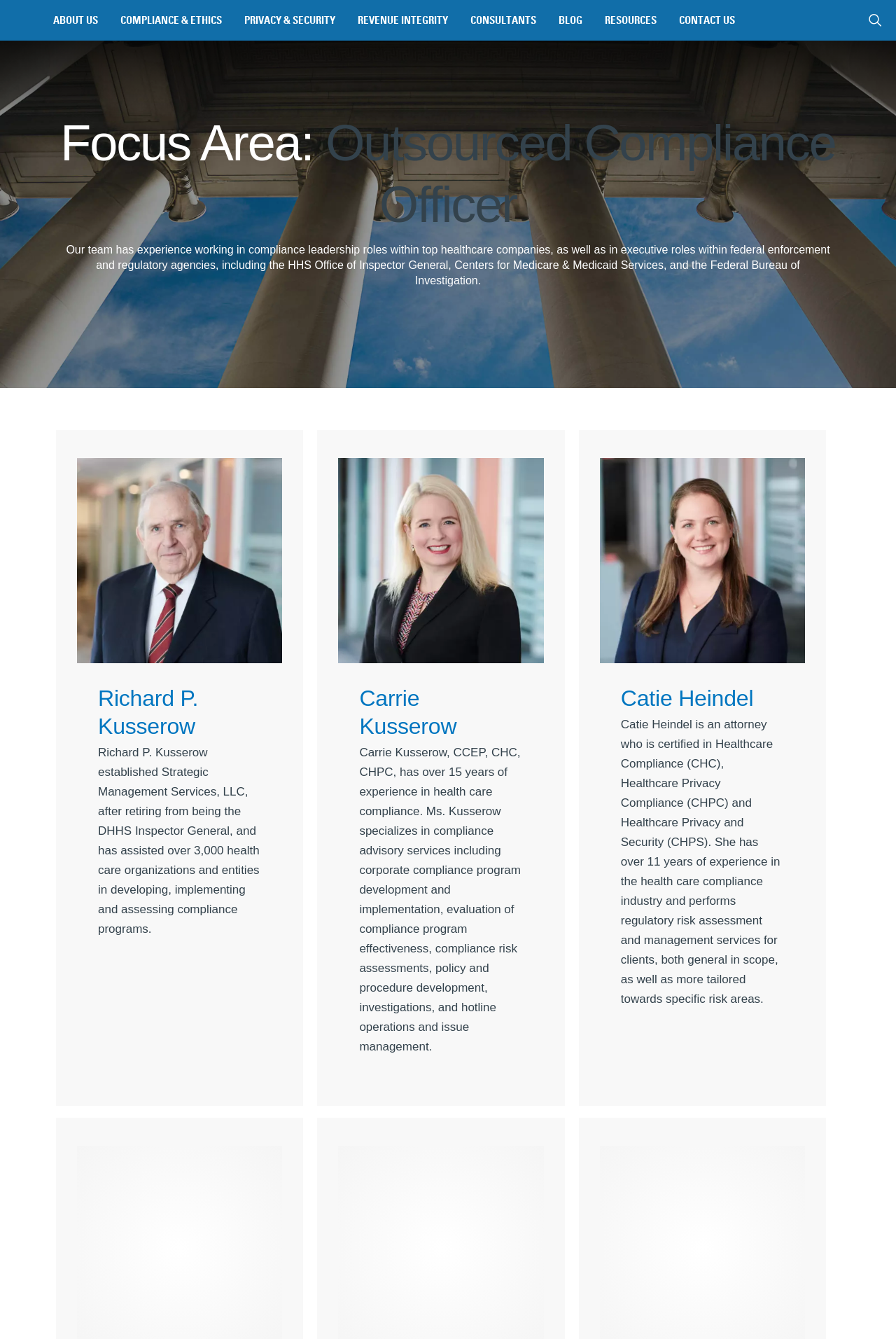What is the focus area of this webpage?
Please answer the question with a single word or phrase, referencing the image.

Outsourced Compliance Officer